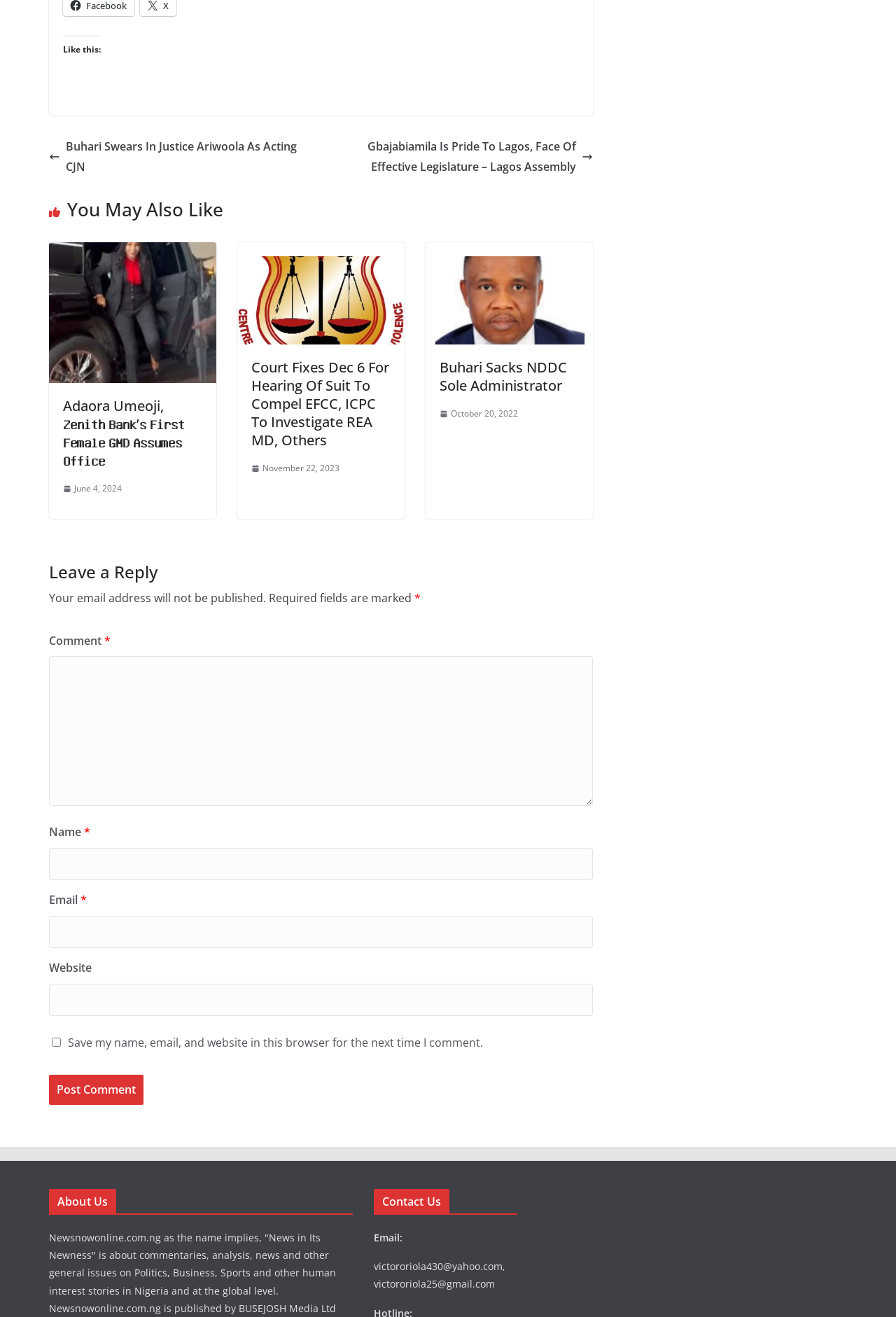Please identify the bounding box coordinates of the element's region that should be clicked to execute the following instruction: "Click on the 'About Us' heading". The bounding box coordinates must be four float numbers between 0 and 1, i.e., [left, top, right, bottom].

[0.055, 0.903, 0.13, 0.921]